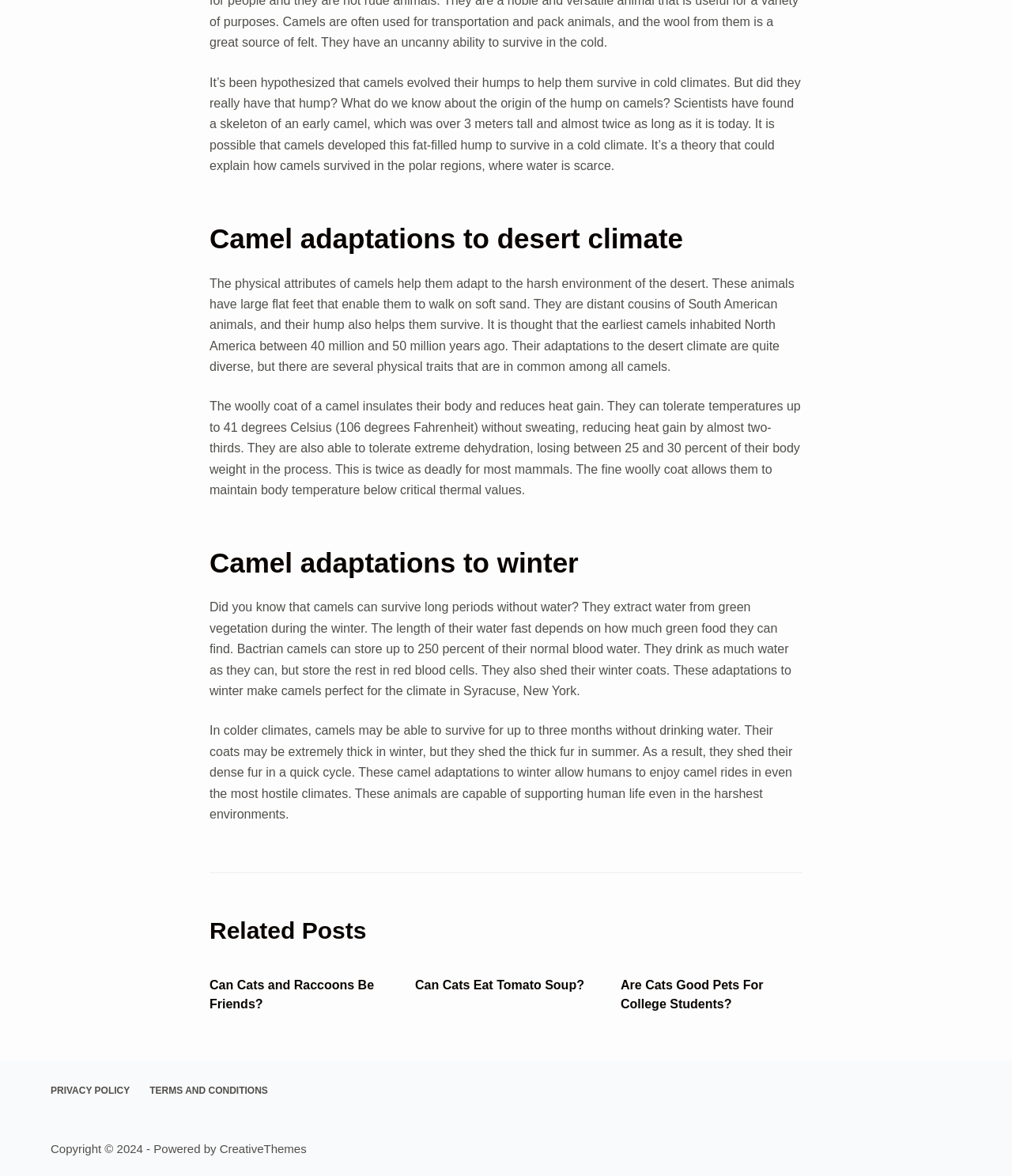What is the copyright year of the webpage?
Refer to the image and provide a one-word or short phrase answer.

2024